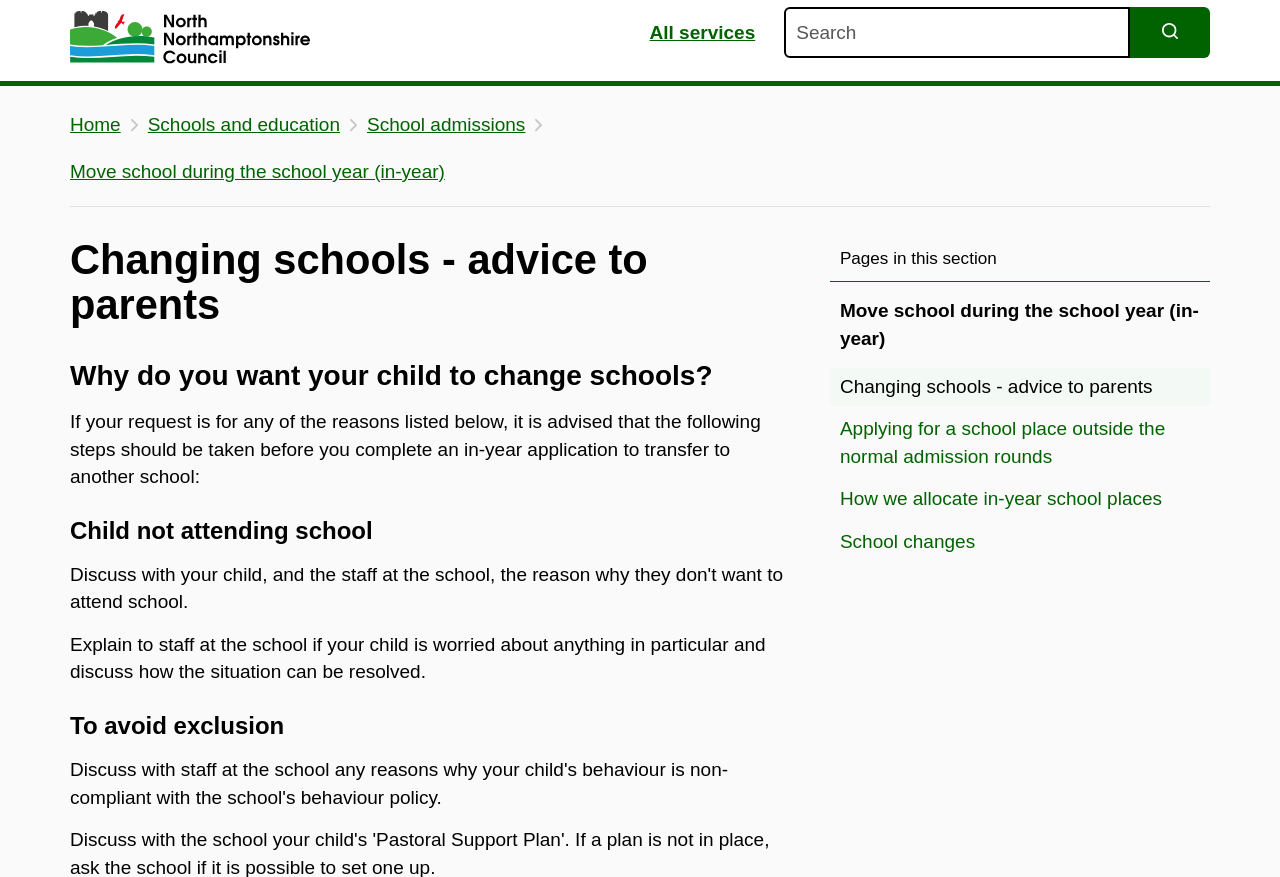Using the webpage screenshot and the element description Search, determine the bounding box coordinates. Specify the coordinates in the format (top-left x, top-left y, bottom-right x, bottom-right y) with values ranging from 0 to 1.

[0.883, 0.007, 0.945, 0.066]